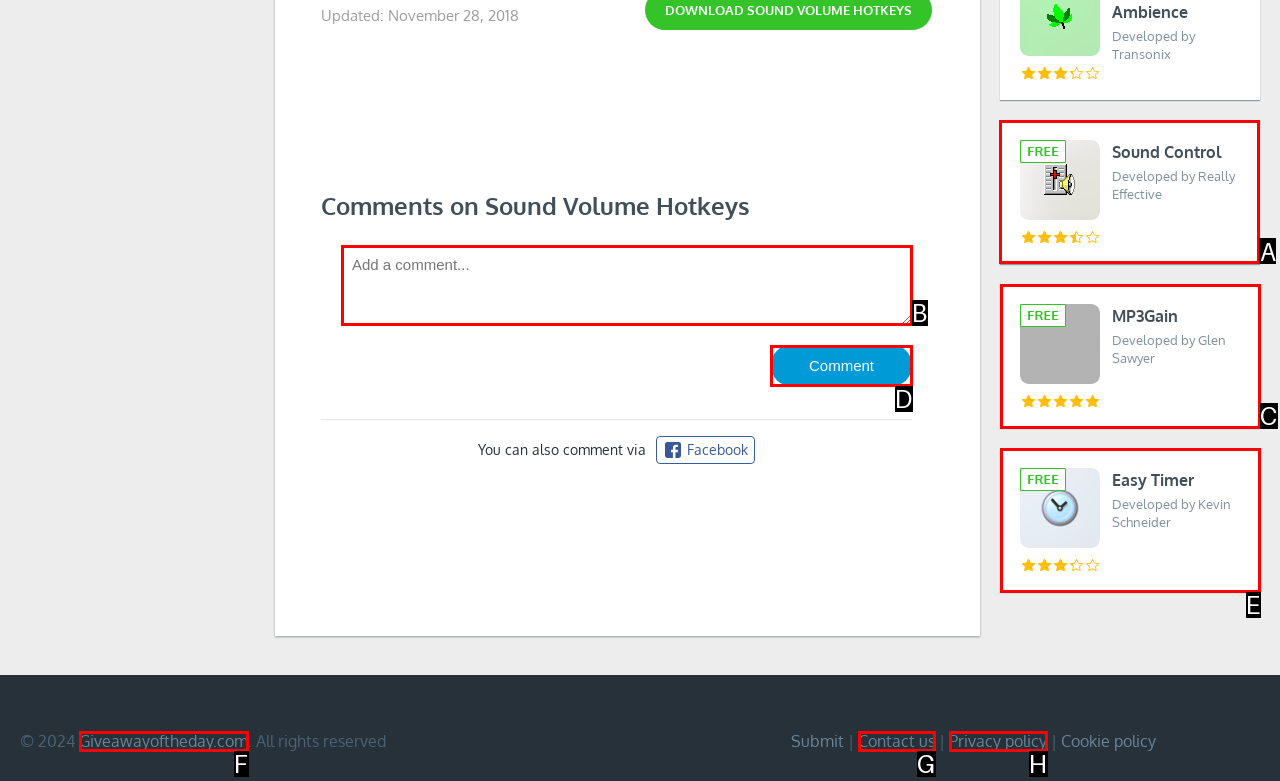Tell me which UI element to click to fulfill the given task: Visit Sound Control Developed by Really Effective. Respond with the letter of the correct option directly.

A